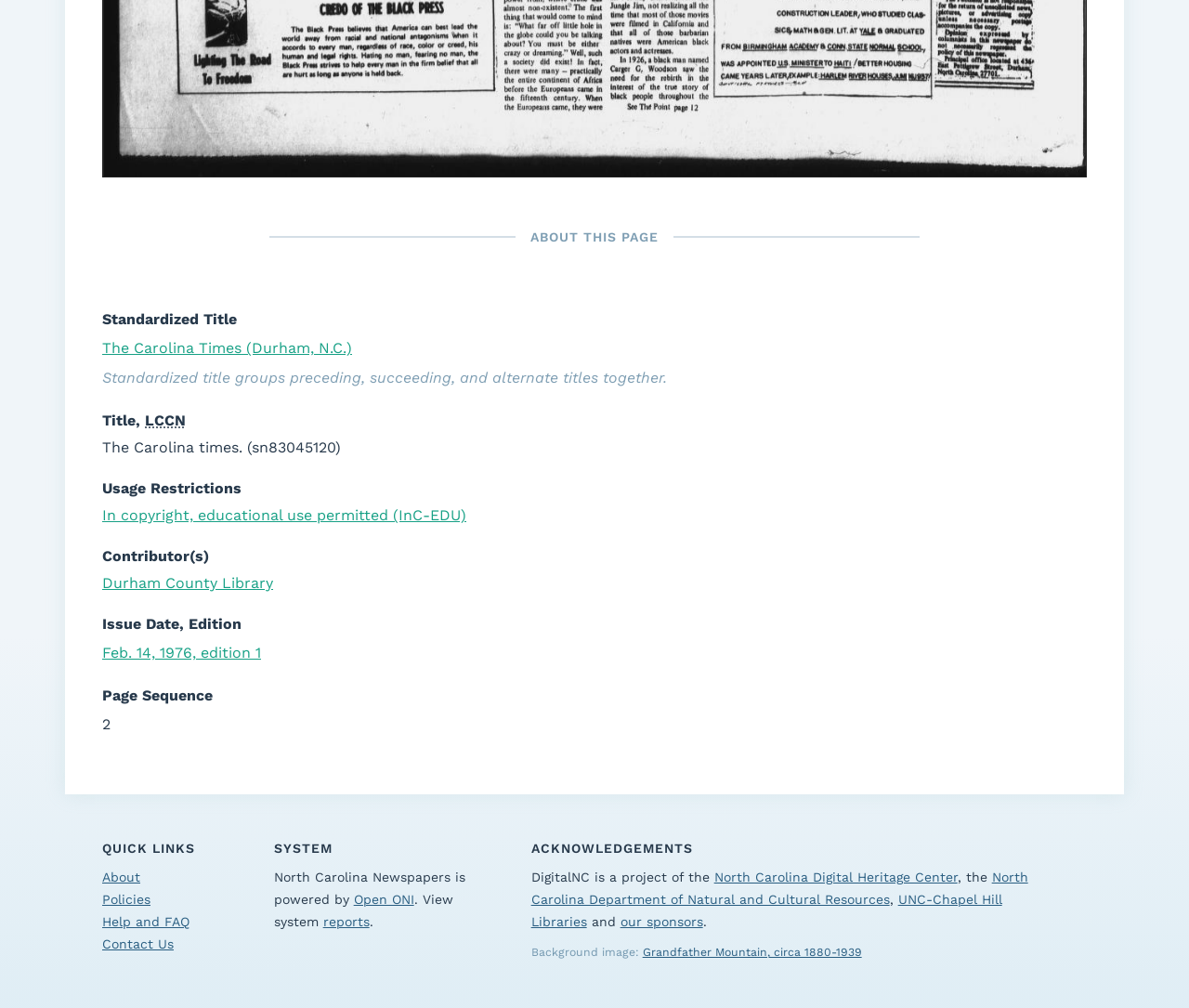What is the Library of Congress Catalog Number?
Based on the screenshot, respond with a single word or phrase.

LCCN